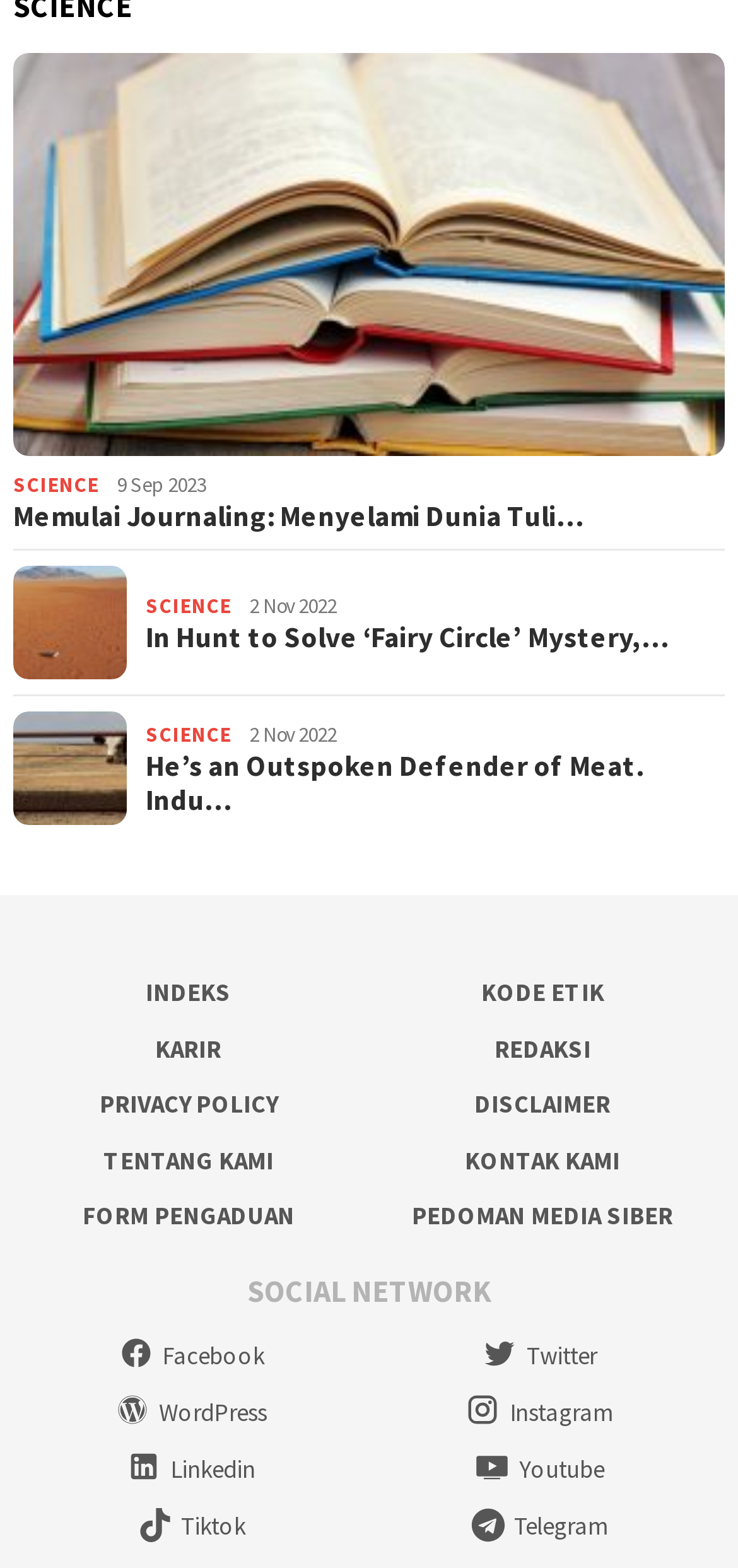Determine the bounding box coordinates of the area to click in order to meet this instruction: "Visit the 'INDEKS' page".

[0.197, 0.623, 0.313, 0.643]